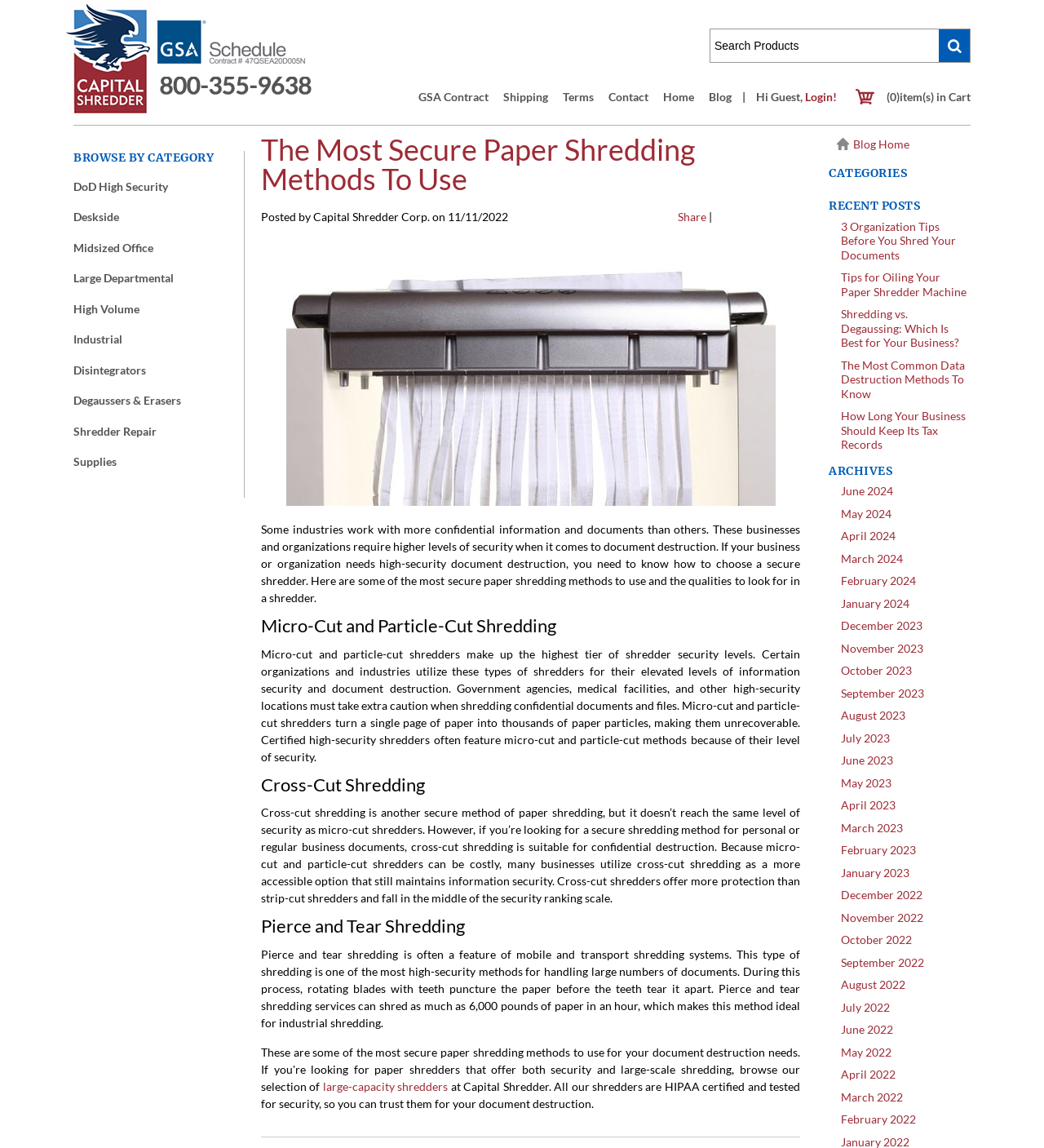Please determine the bounding box coordinates of the section I need to click to accomplish this instruction: "Contact Capital Shredder".

[0.583, 0.078, 0.621, 0.091]